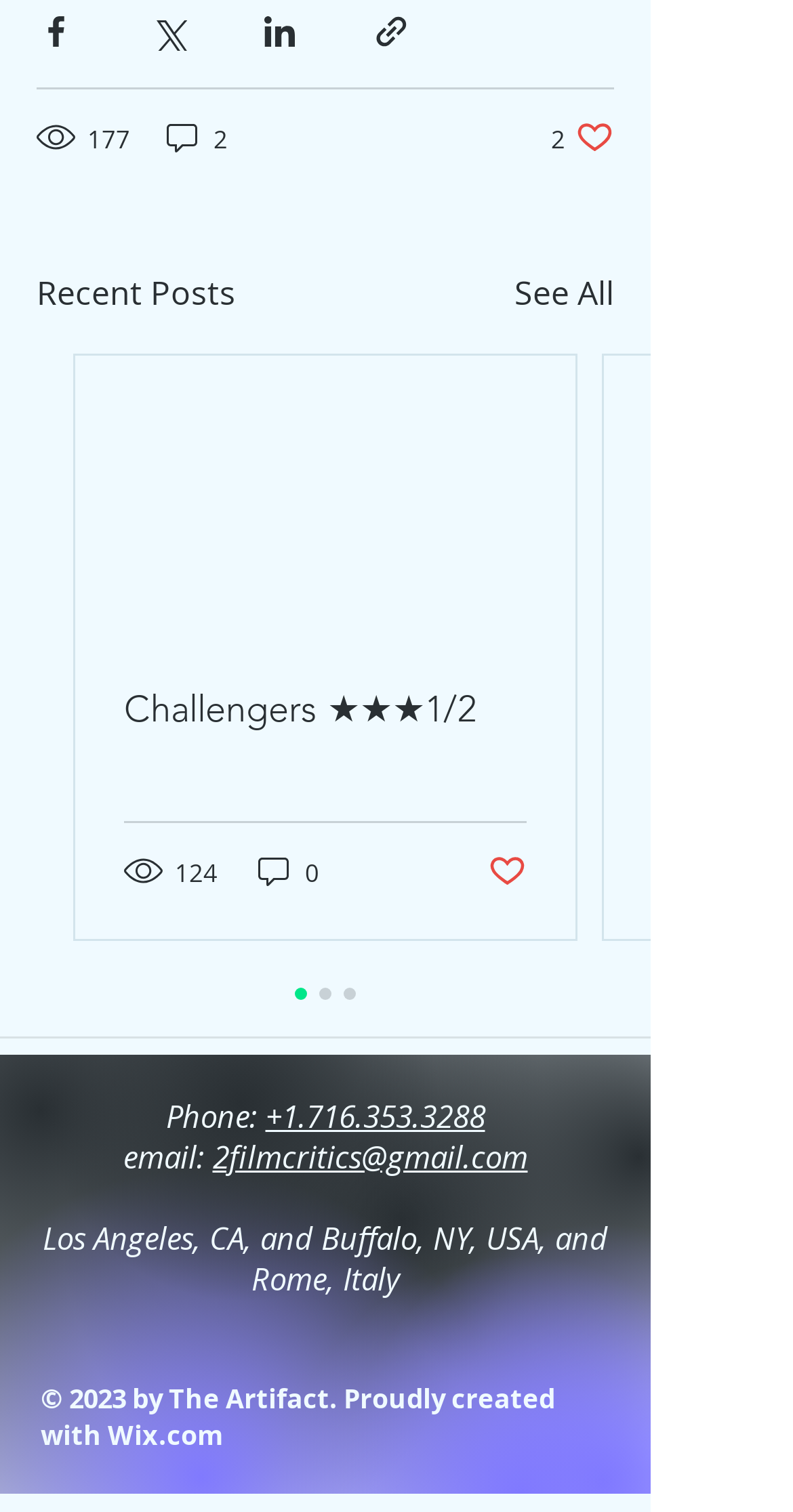Could you specify the bounding box coordinates for the clickable section to complete the following instruction: "Like the post"?

[0.695, 0.078, 0.774, 0.104]